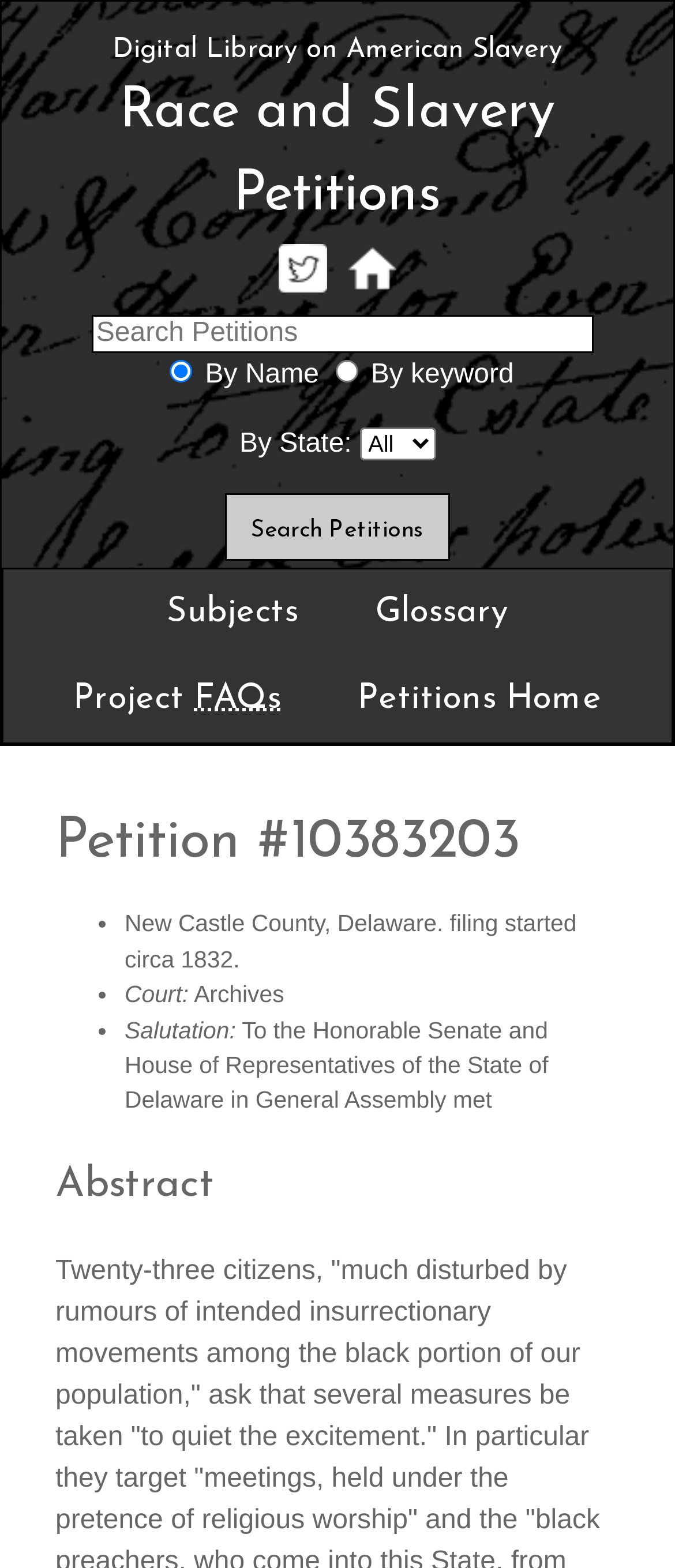Determine the bounding box coordinates of the clickable element to complete this instruction: "Search by state". Provide the coordinates in the format of four float numbers between 0 and 1, [left, top, right, bottom].

[0.532, 0.273, 0.645, 0.294]